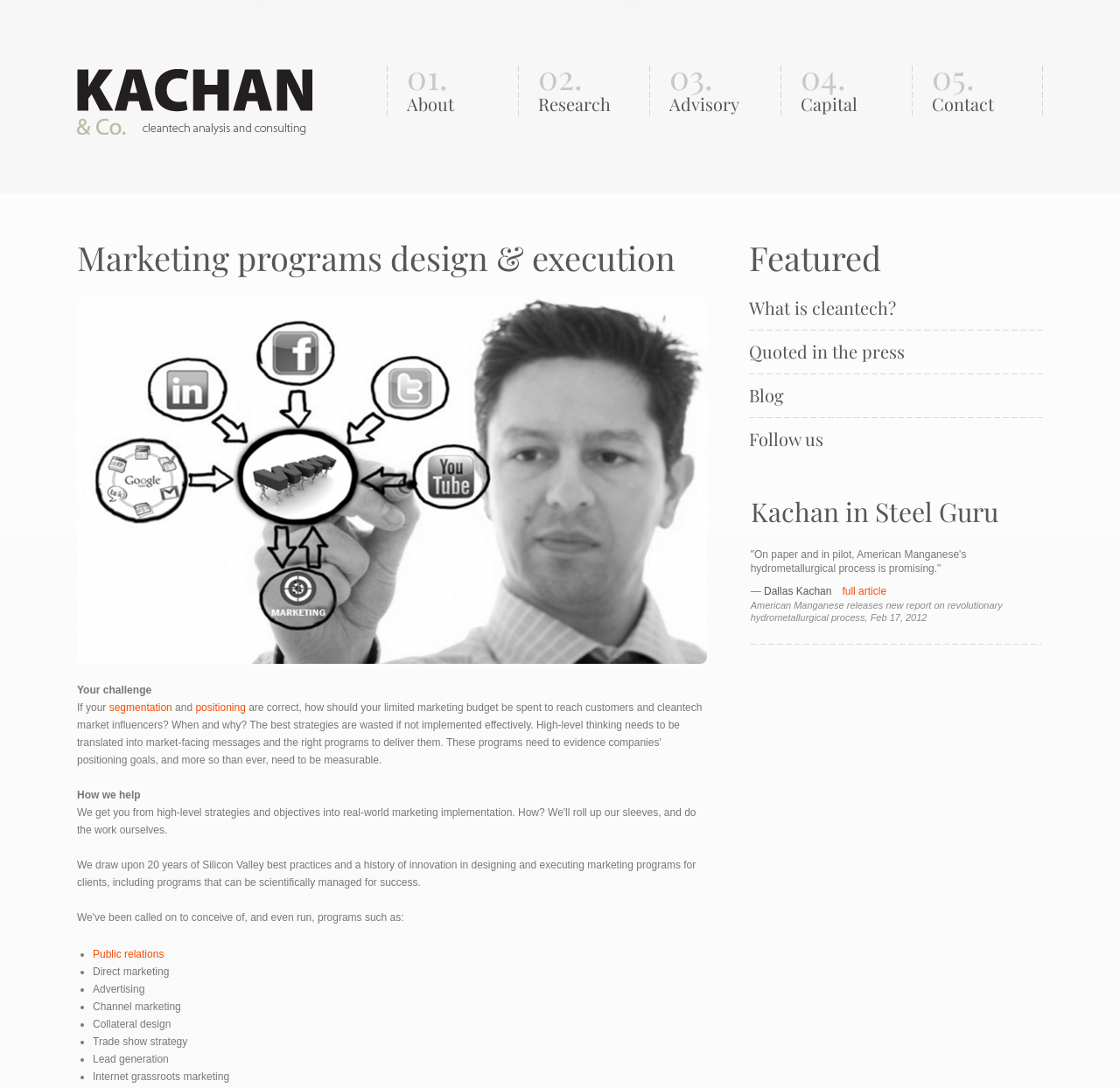What is the first link in the navigation menu? Look at the image and give a one-word or short phrase answer.

Home